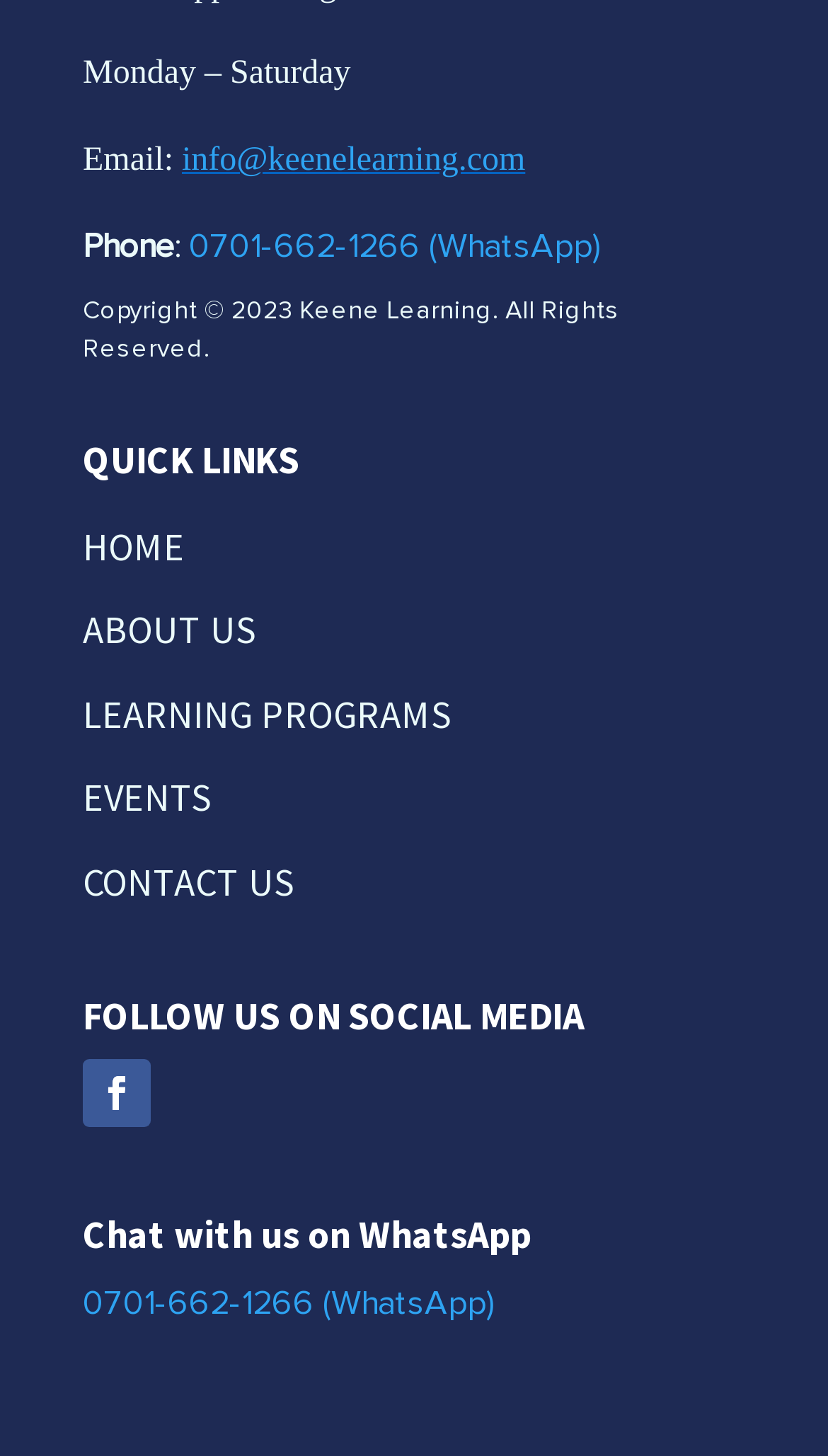Provide the bounding box coordinates of the section that needs to be clicked to accomplish the following instruction: "Send an email."

[0.22, 0.095, 0.634, 0.125]